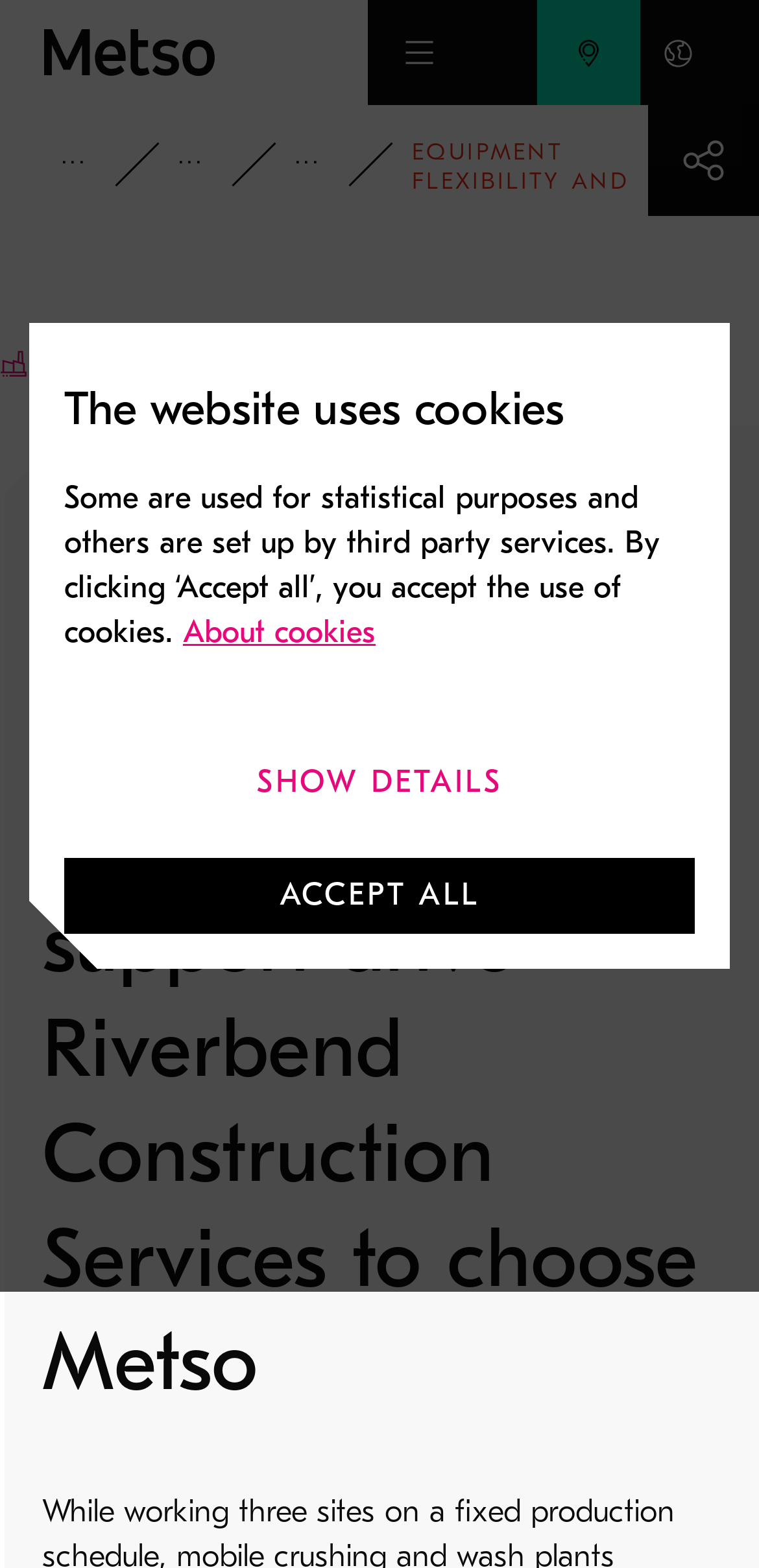How many links are there in the navigation menu? Observe the screenshot and provide a one-word or short phrase answer.

4